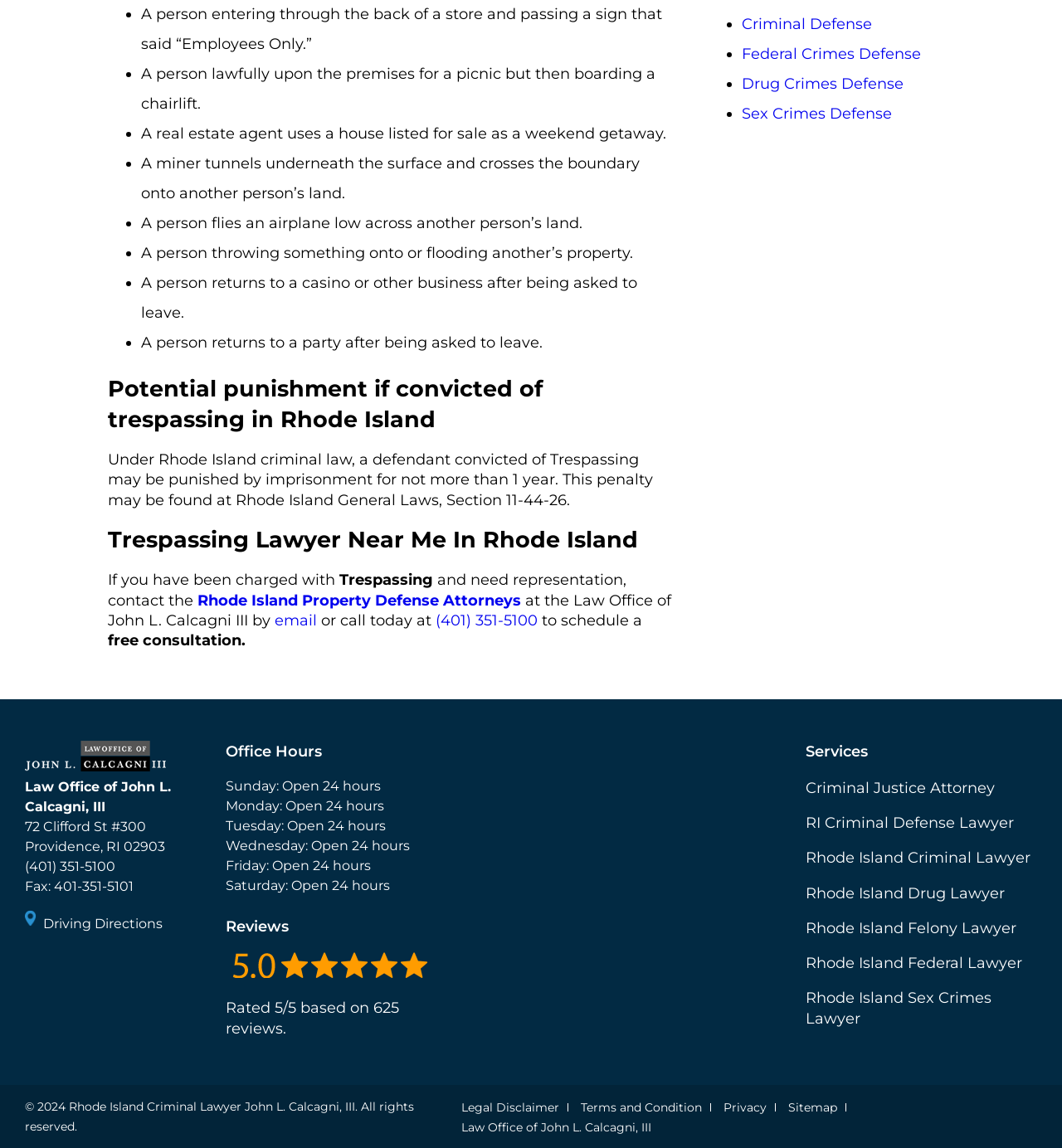Locate the bounding box coordinates of the UI element described by: "title="Twitter"". The bounding box coordinates should consist of four float numbers between 0 and 1, i.e., [left, top, right, bottom].

[0.056, 0.835, 0.075, 0.852]